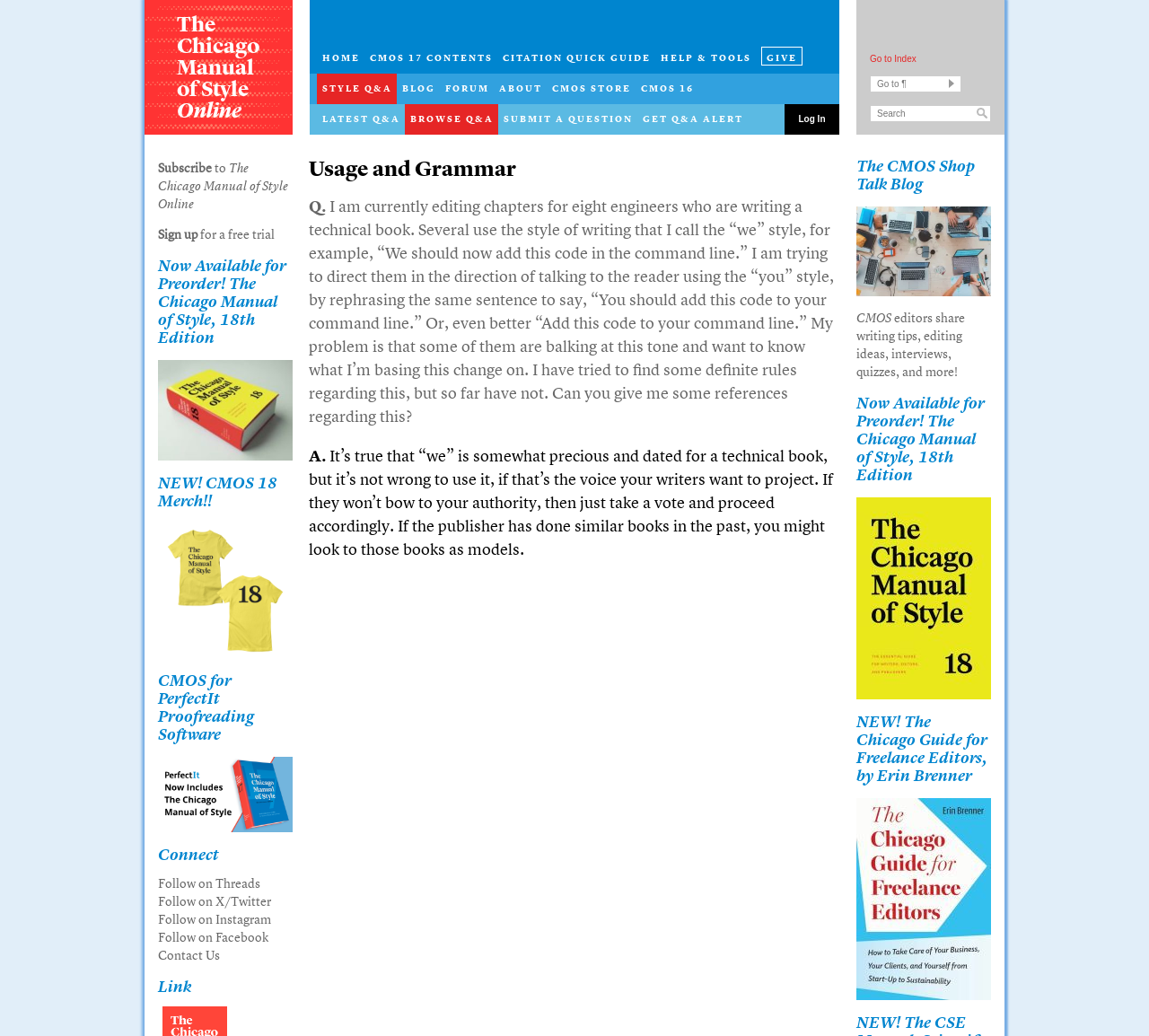Determine the bounding box coordinates of the UI element that matches the following description: "name="goto" placeholder="Go to ¶"". The coordinates should be four float numbers between 0 and 1 in the format [left, top, right, bottom].

[0.757, 0.072, 0.837, 0.089]